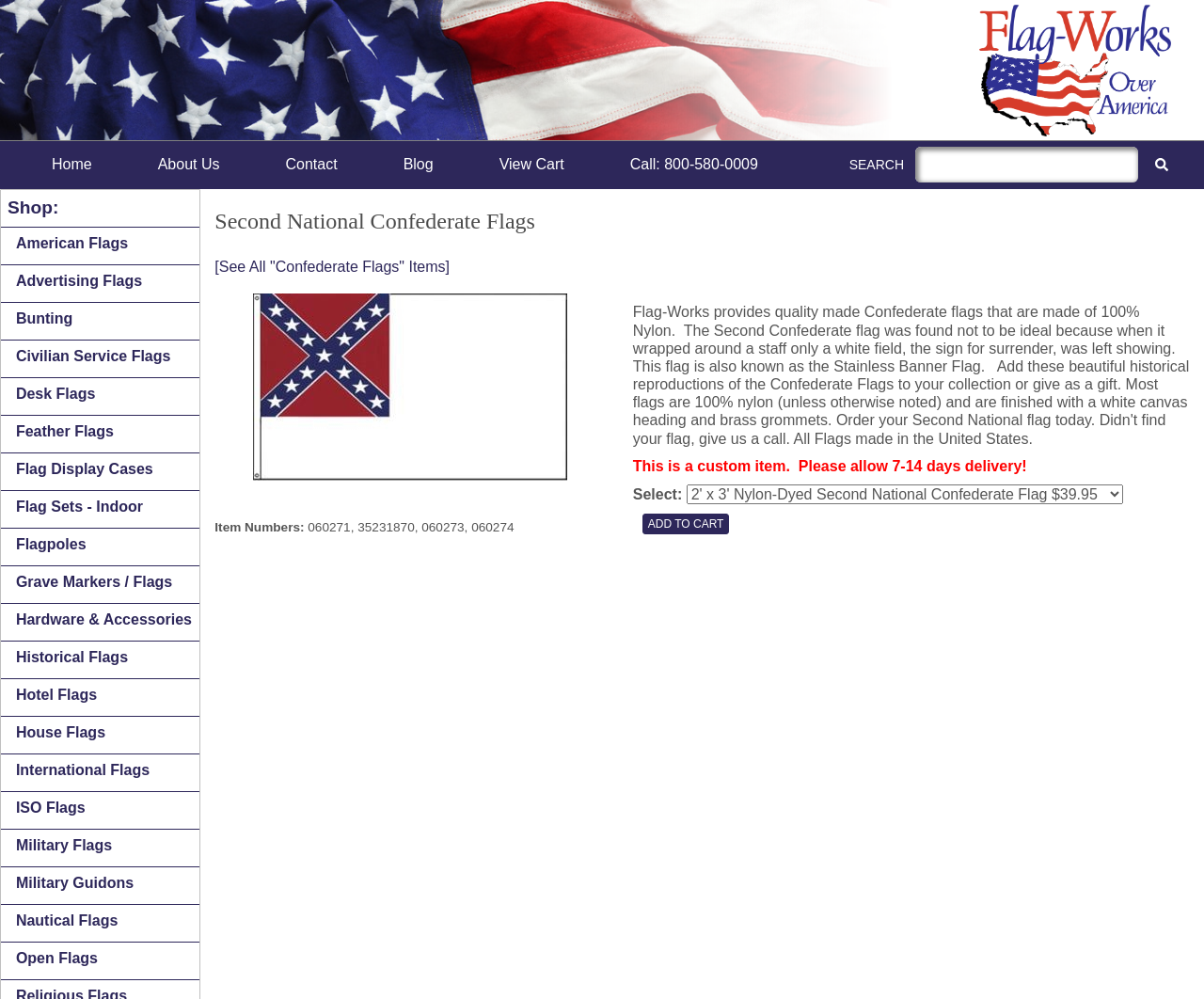Please locate the bounding box coordinates for the element that should be clicked to achieve the following instruction: "Add Second National Confederate Flag to cart". Ensure the coordinates are given as four float numbers between 0 and 1, i.e., [left, top, right, bottom].

[0.533, 0.514, 0.606, 0.535]